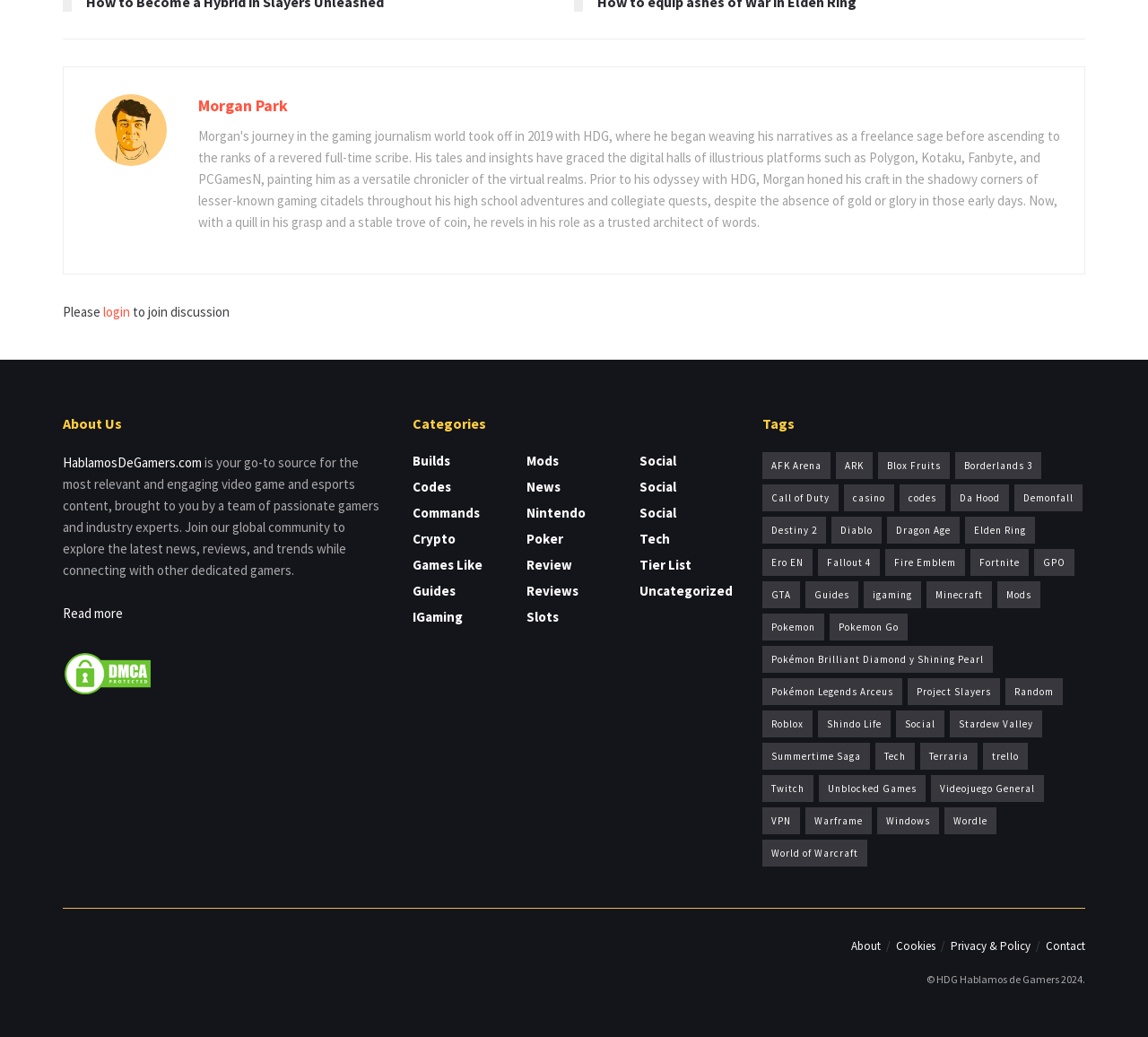Use a single word or phrase to answer the question:
What is the name of the website?

Morgan Park